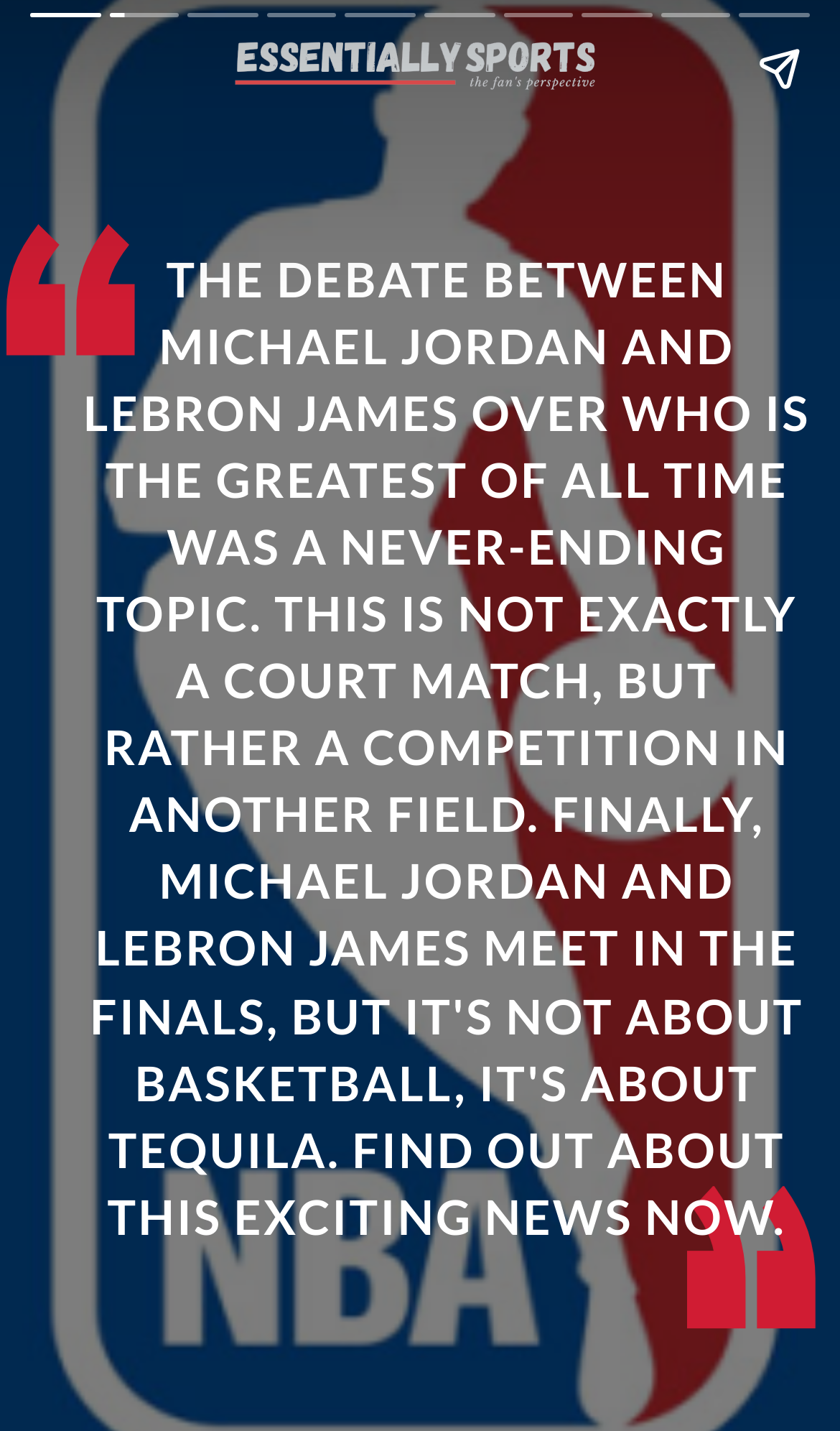Provide the bounding box coordinates for the UI element described in this sentence: "aria-label="Share story"". The coordinates should be four float values between 0 and 1, i.e., [left, top, right, bottom].

[0.867, 0.012, 0.99, 0.084]